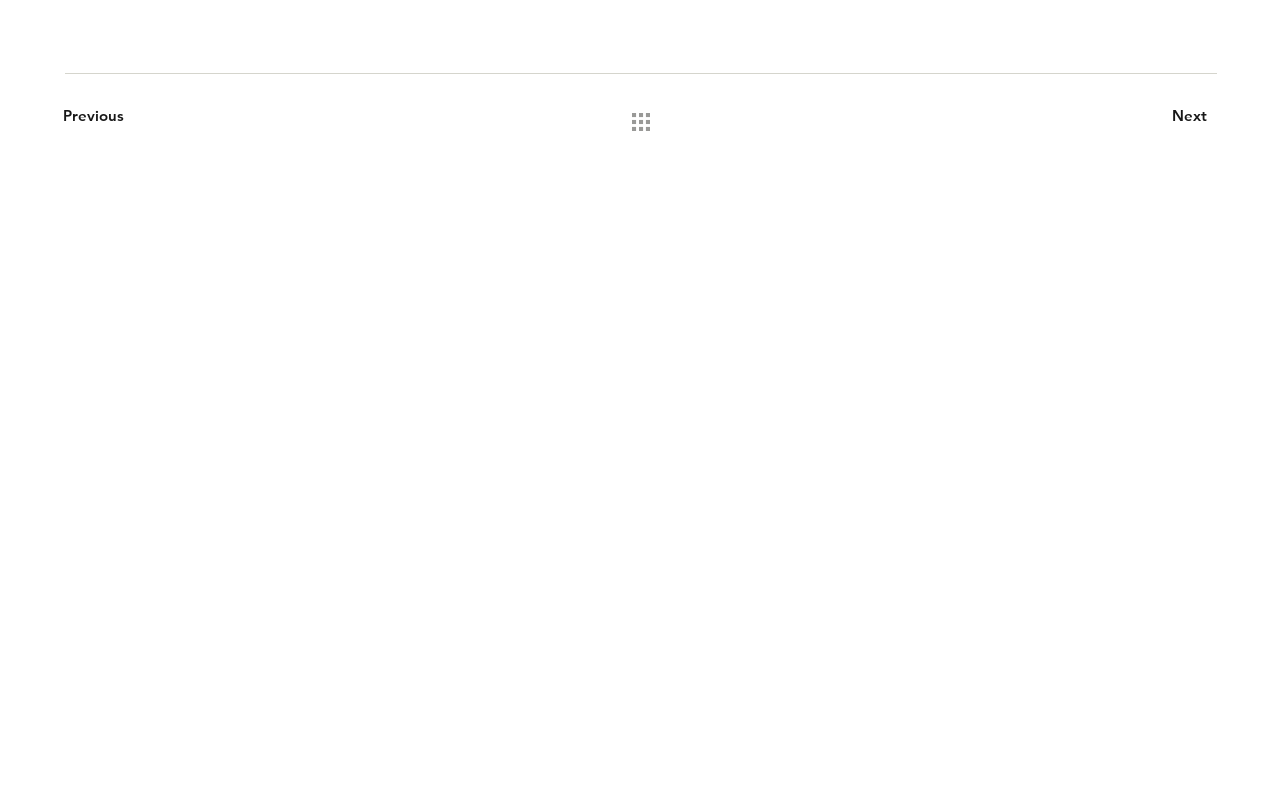Identify the bounding box coordinates for the UI element described as: "ARCHITIZER".

[0.707, 0.573, 0.872, 0.622]